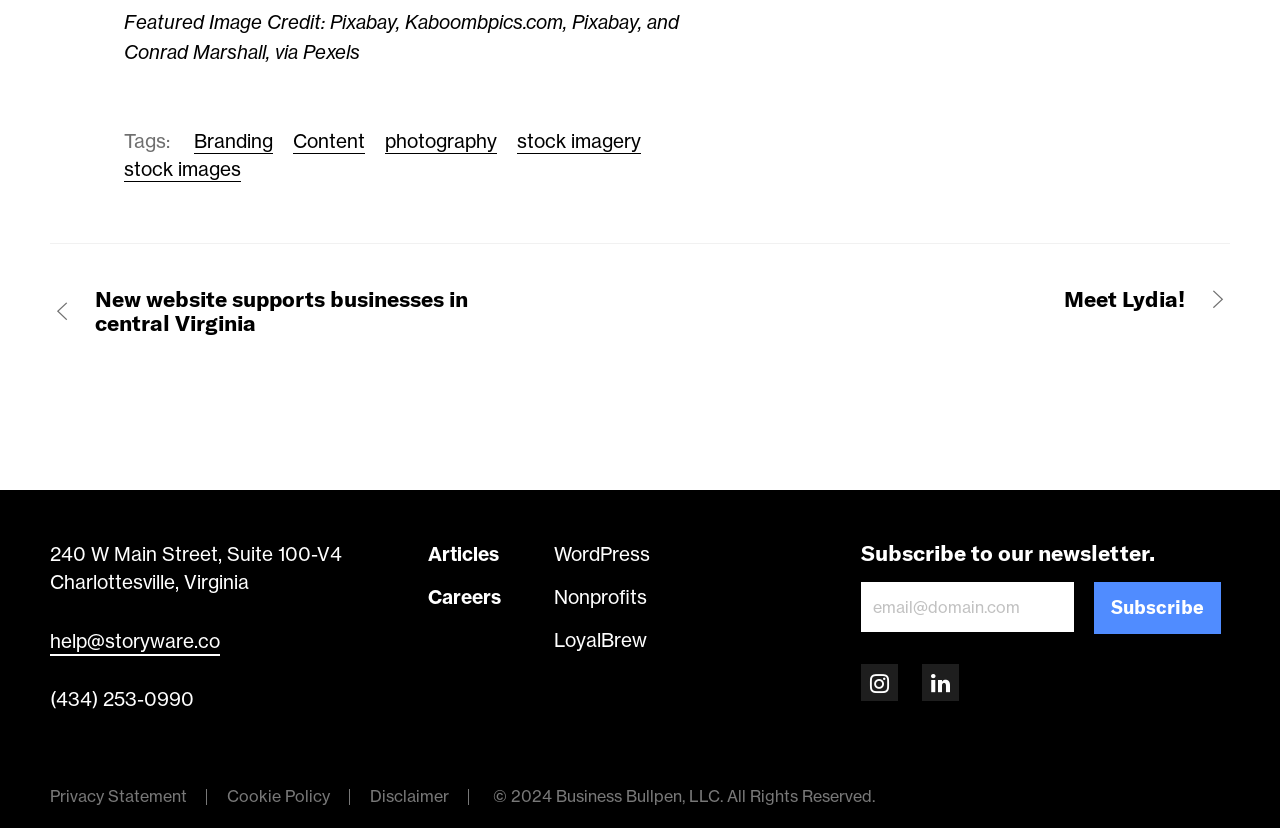Please determine the bounding box coordinates of the element to click in order to execute the following instruction: "View the 'Articles' section". The coordinates should be four float numbers between 0 and 1, specified as [left, top, right, bottom].

[0.334, 0.654, 0.39, 0.683]